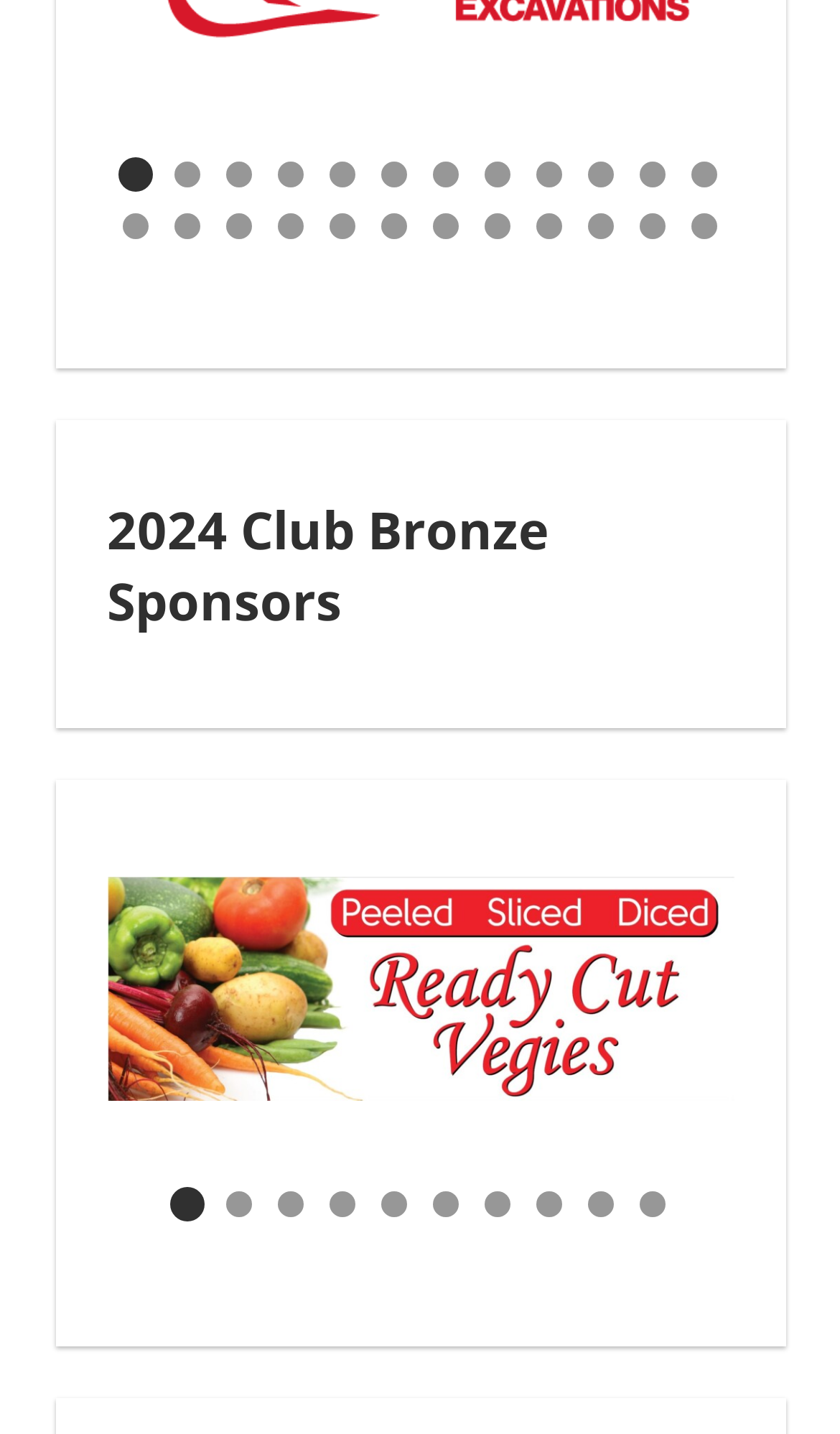Answer the following inquiry with a single word or phrase:
What is the title of the section above the slide buttons?

2024 Club Bronze Sponsors